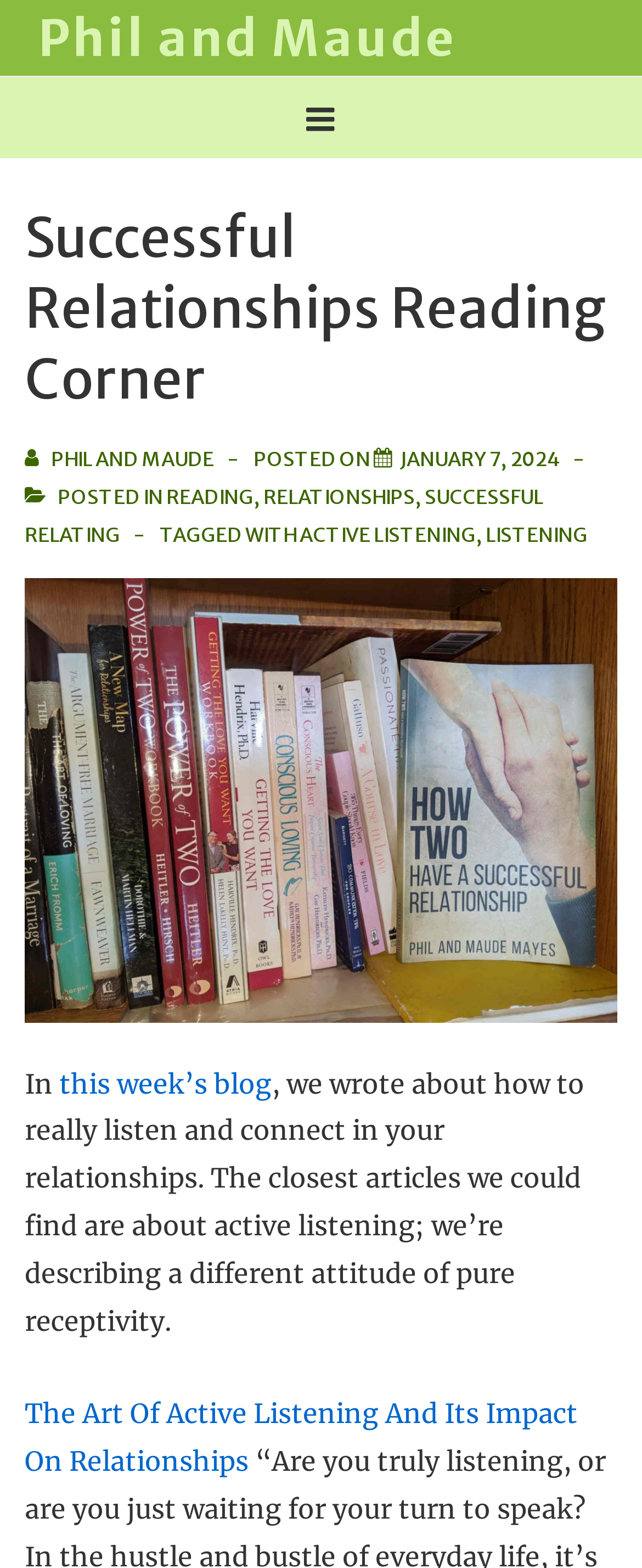Find the bounding box coordinates of the clickable area that will achieve the following instruction: "Click the Voices Of Finance logo".

None